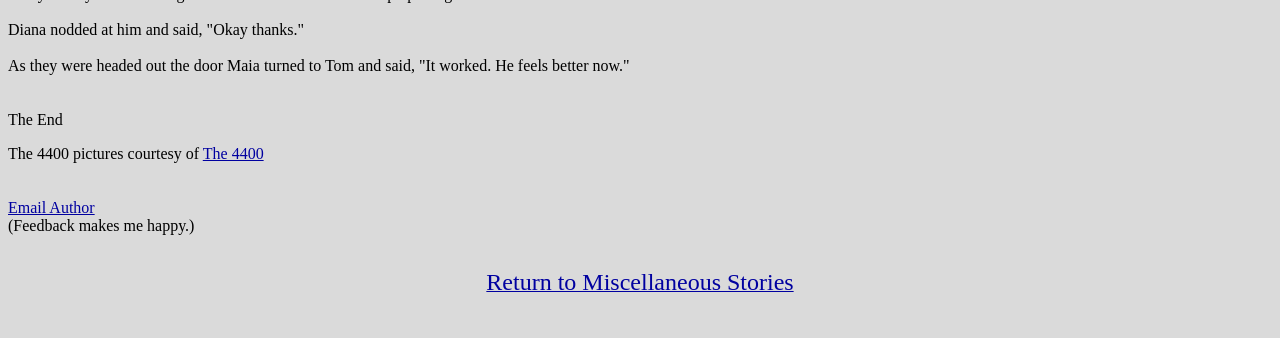Answer the following in one word or a short phrase: 
What is the author's attitude towards feedback?

Happy